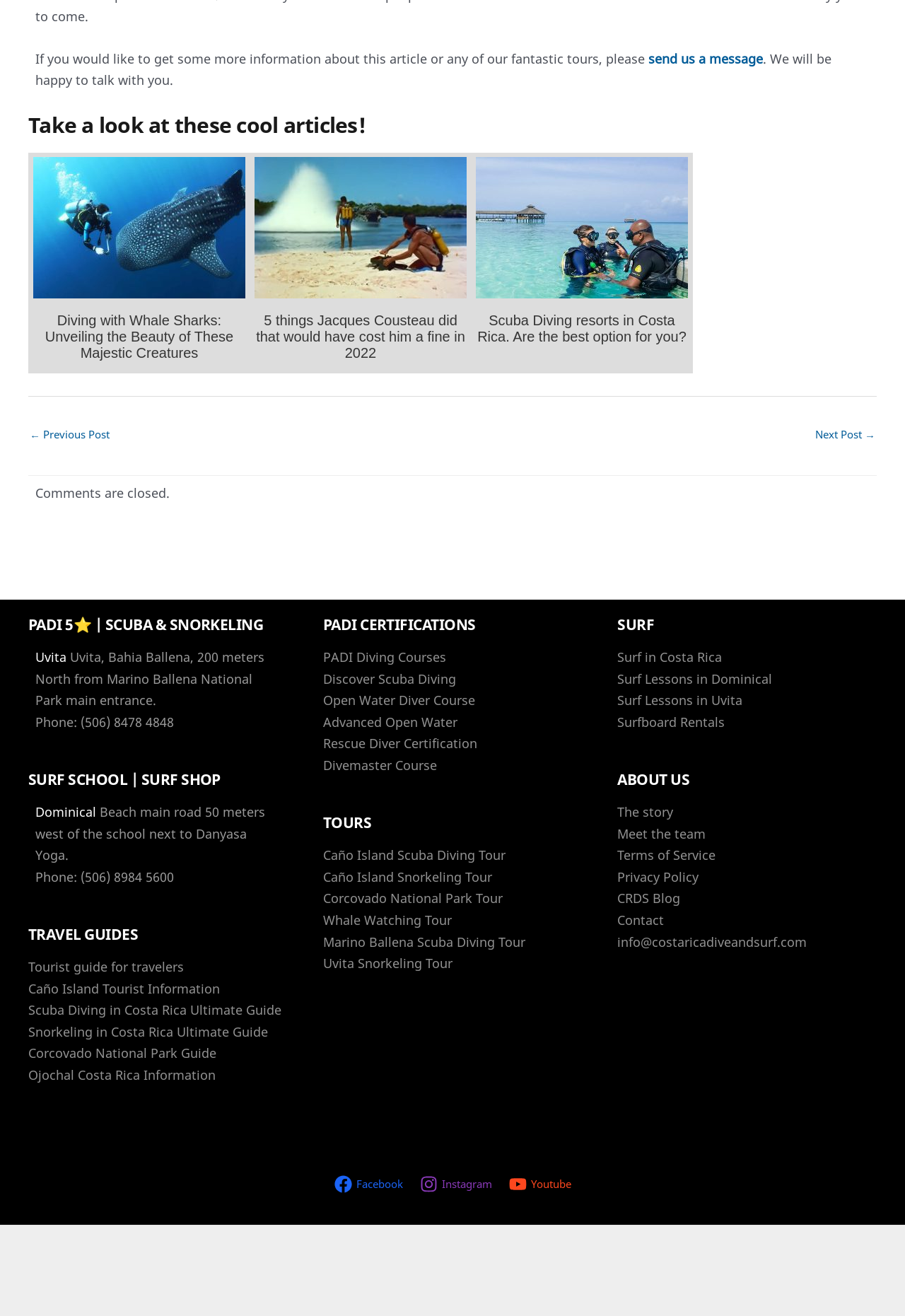Please find the bounding box coordinates of the element's region to be clicked to carry out this instruction: "Send us a message".

[0.716, 0.038, 0.843, 0.051]